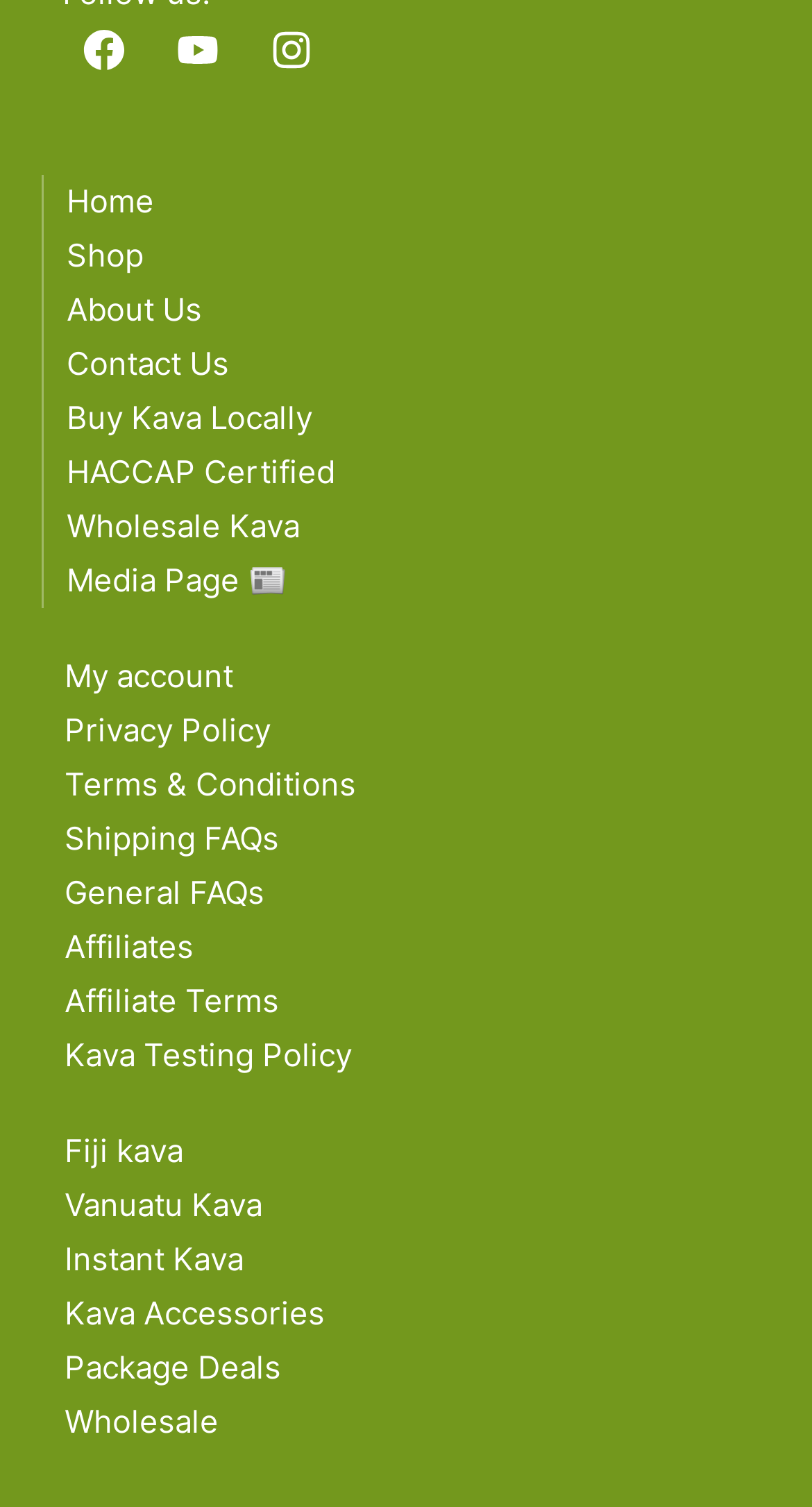Please identify the bounding box coordinates of the element I should click to complete this instruction: 'View Guideline 7'. The coordinates should be given as four float numbers between 0 and 1, like this: [left, top, right, bottom].

None